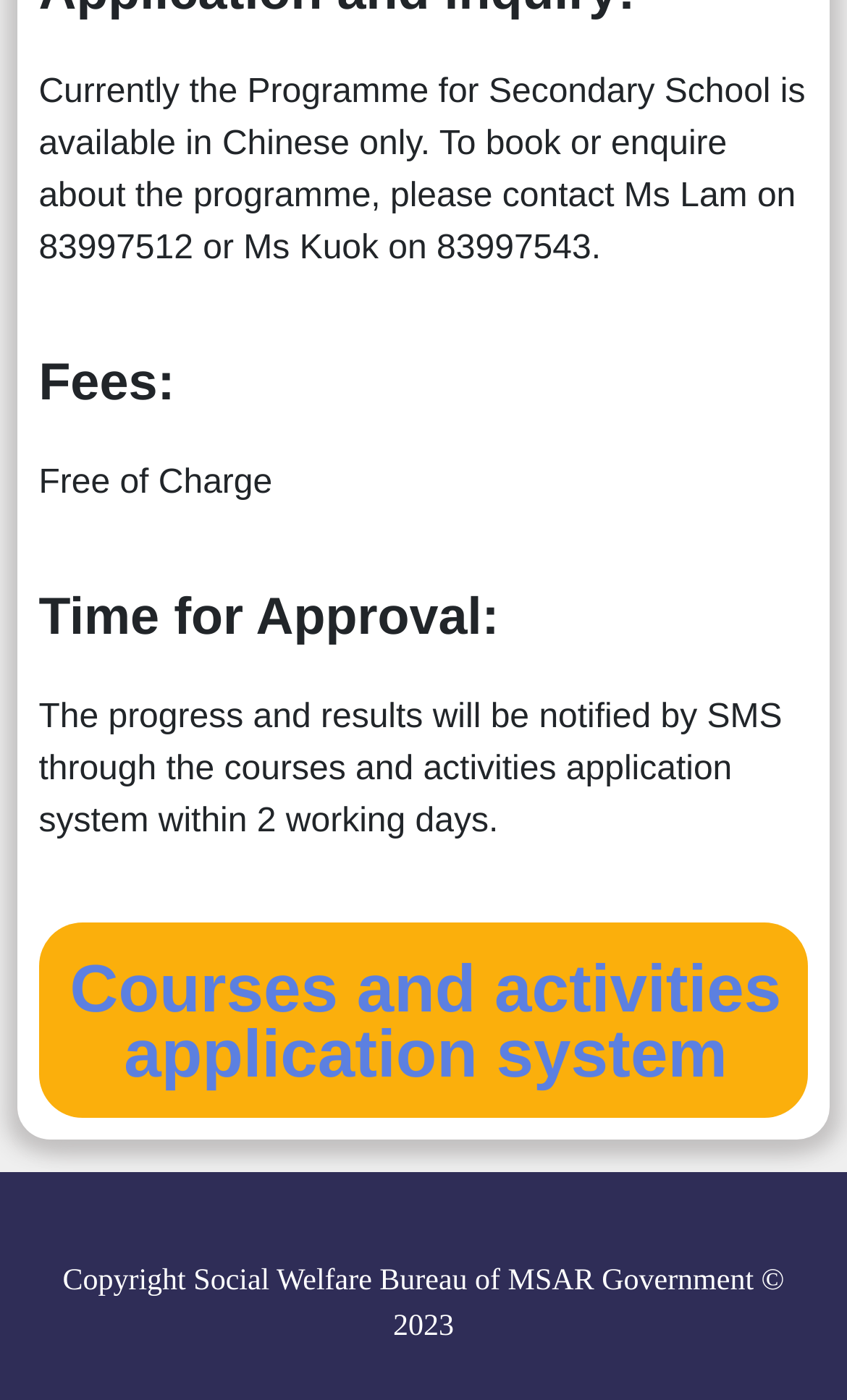Answer this question in one word or a short phrase: Who can be contacted for programme enquiries?

Ms Lam or Ms Kuok